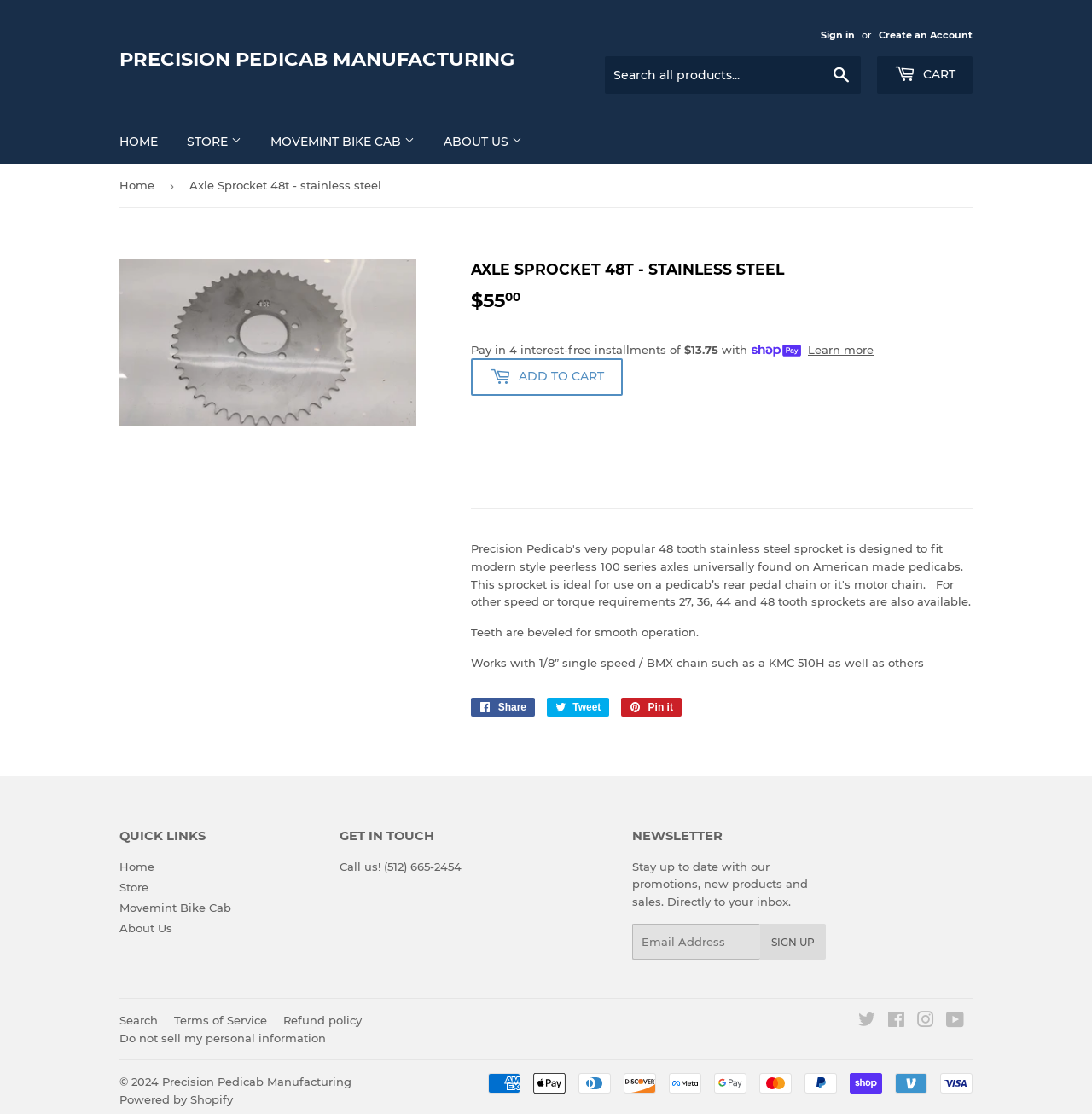What type of chain is compatible with the Axle Sprocket 48t?
Can you provide a detailed and comprehensive answer to the question?

The product description specifies that the Axle Sprocket 48t works with 1/8” single speed / BMX chain, such as a KMC 510H chain. This information is provided to help customers determine compatibility with their existing chain.